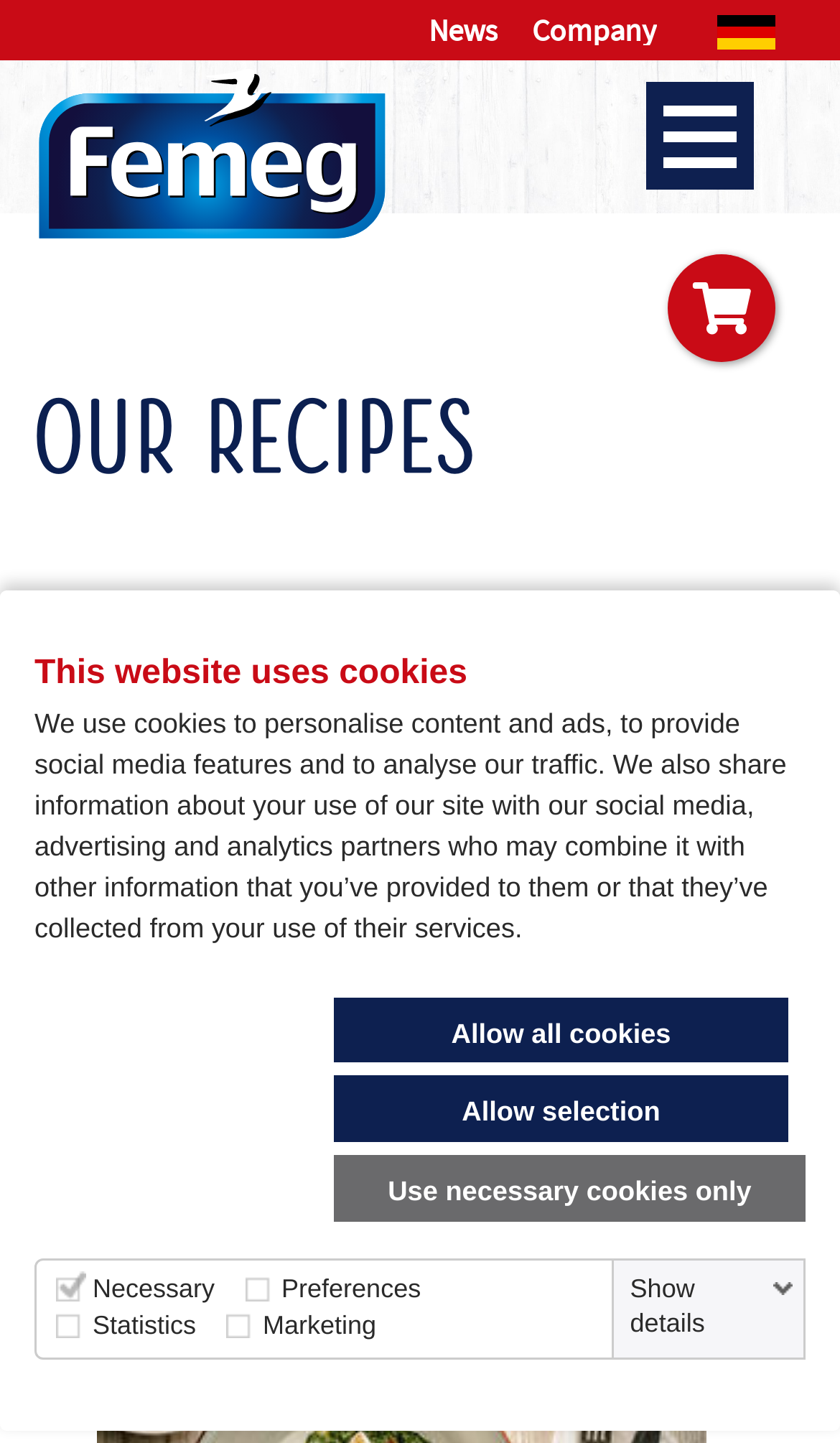What is the language of the website?
Kindly offer a detailed explanation using the data available in the image.

I determined the language of the website by looking at the flag icon element with ID 270, which is a German flag. This suggests that the website is in German.